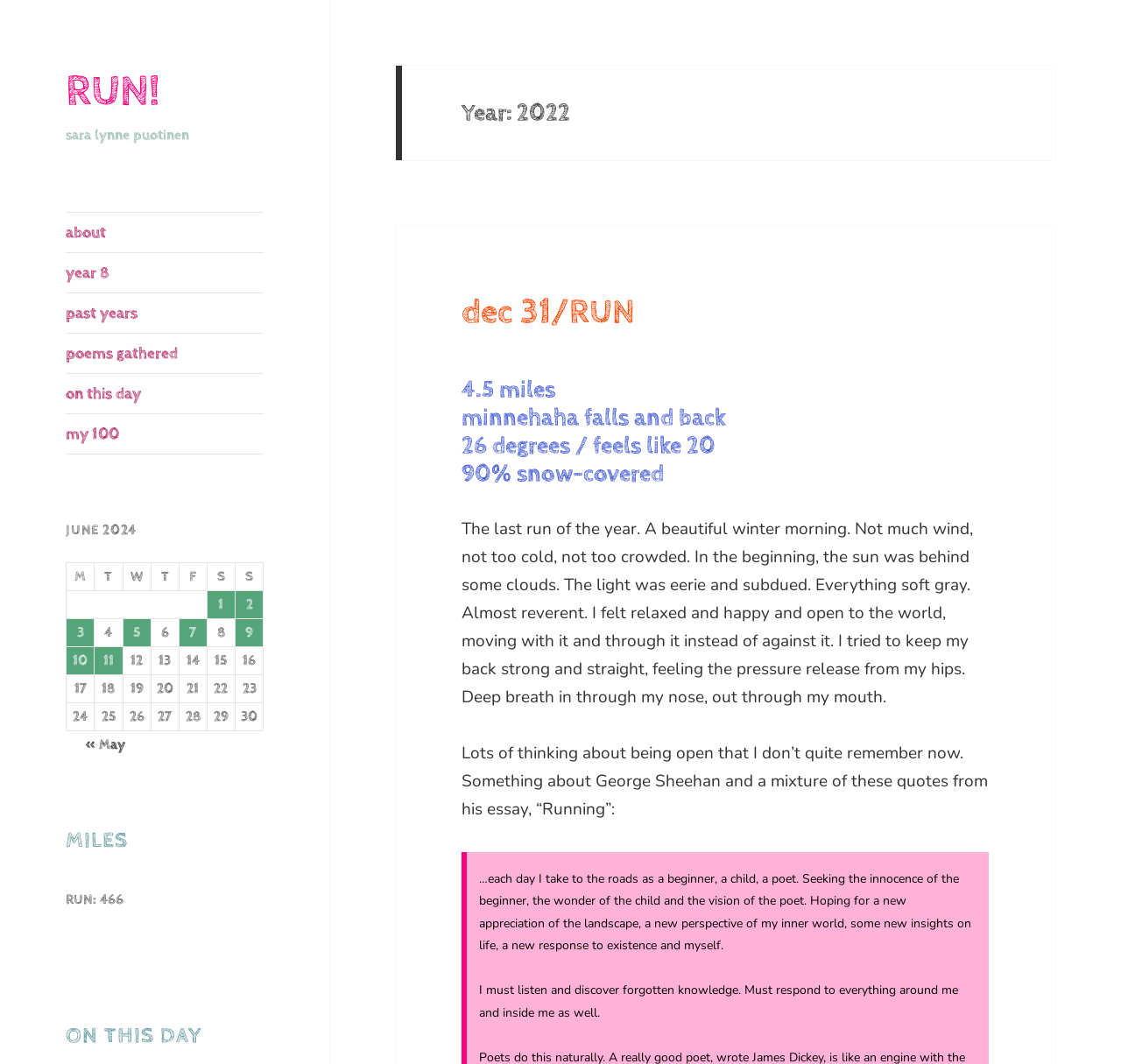What is the text of the first link in the navigation section?
Examine the image and give a concise answer in one word or a short phrase.

« May